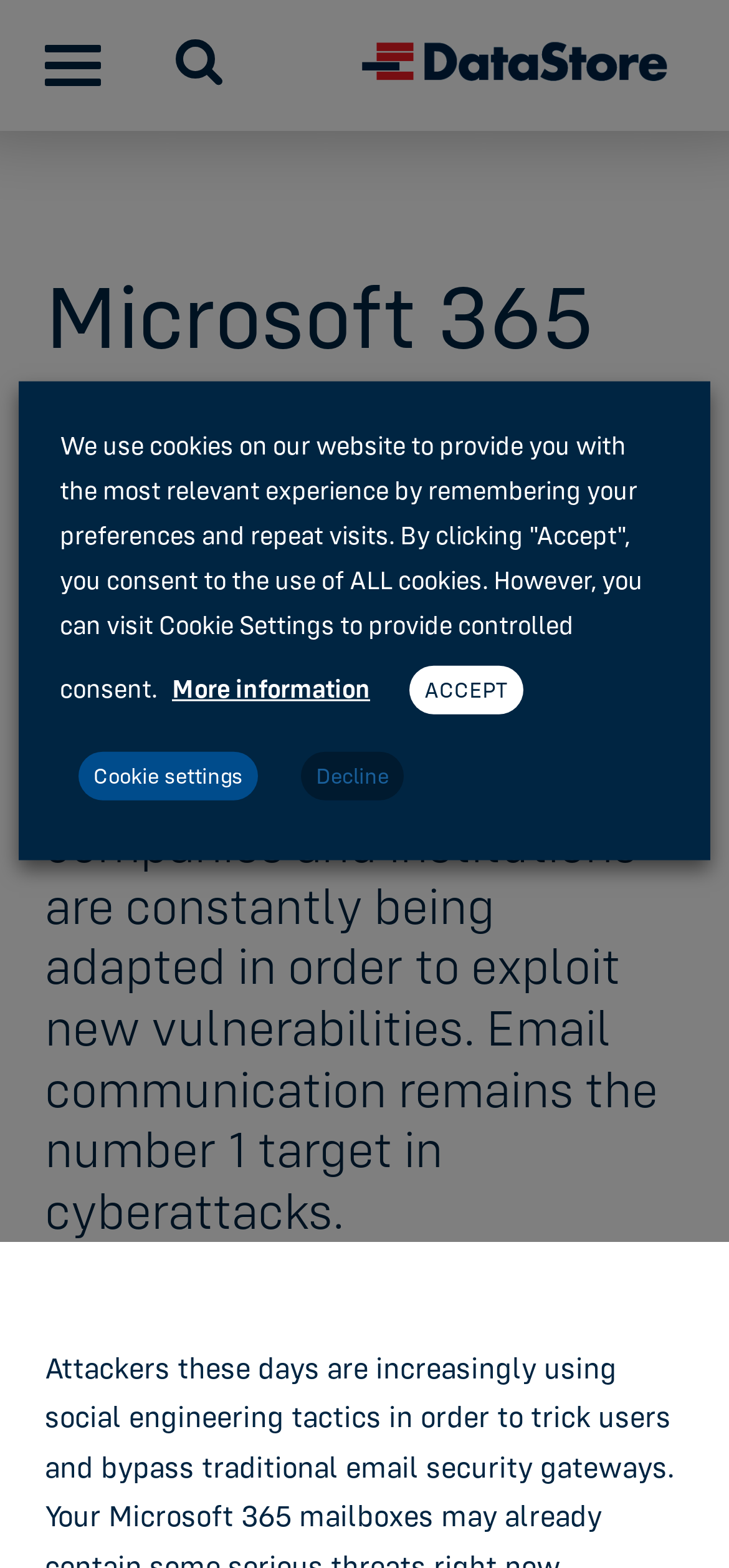What is the purpose of the DataStore link?
Please provide a detailed answer to the question.

The DataStore link is present on the webpage, but its purpose is not explicitly stated. It may be related to data storage or management, but without further information, it is unclear what specific function it serves.